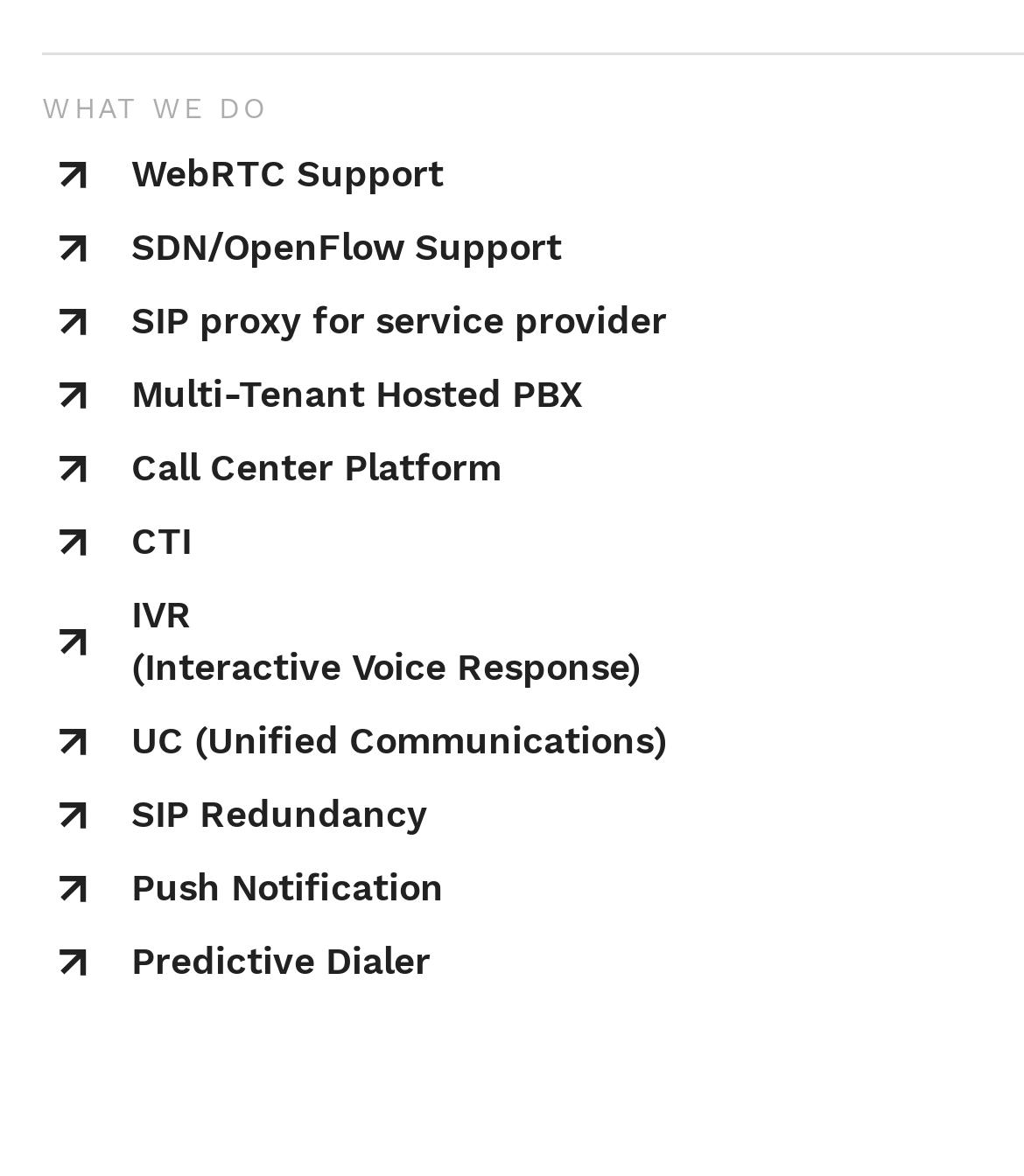How many links are there under 'WHAT WE DO'?
Please give a detailed answer to the question using the information shown in the image.

I counted the number of links starting from 'WebRTC Support' to 'Predictive Dialer' which are directly under the 'WHAT WE DO' static text.